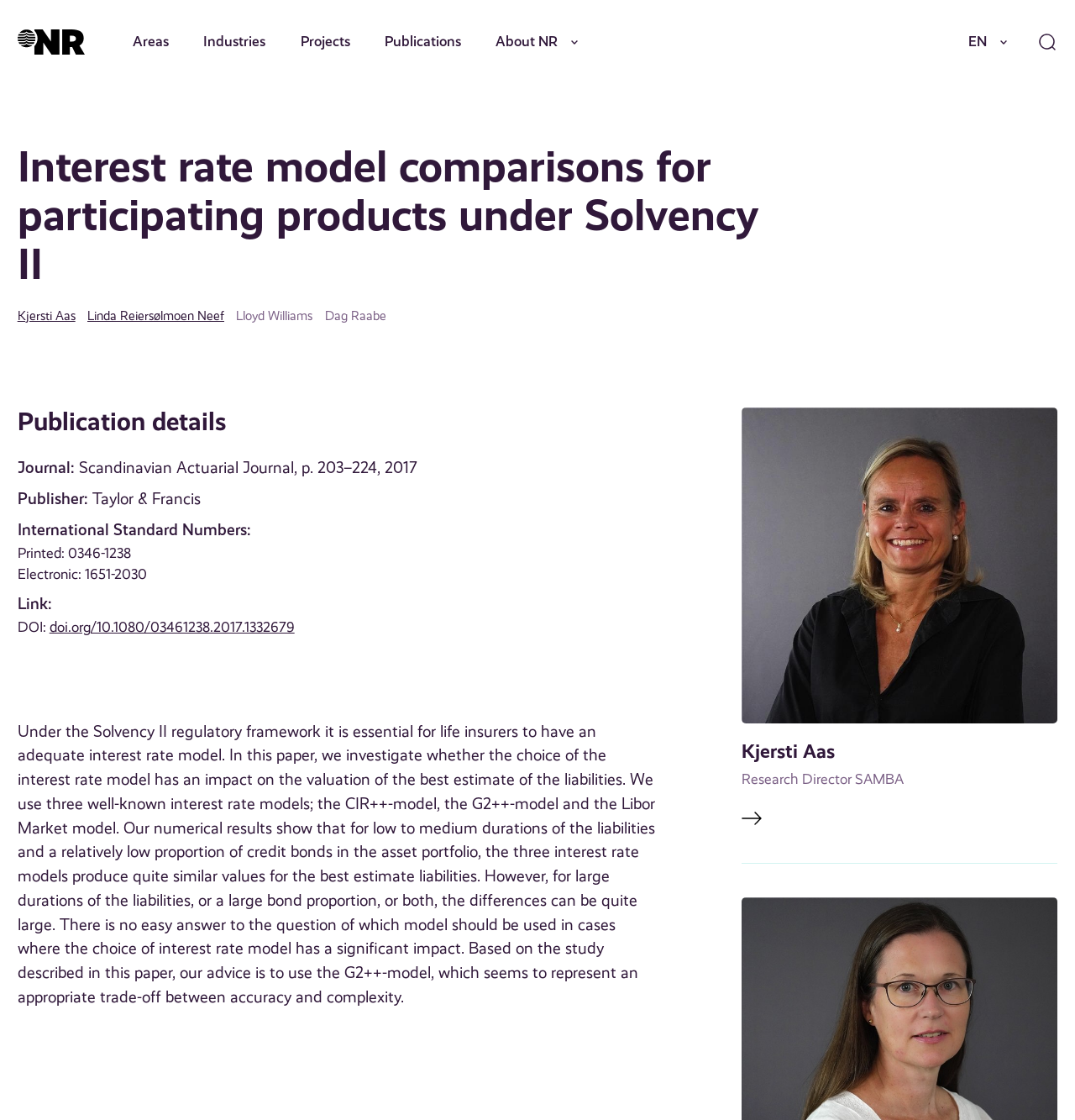Could you specify the bounding box coordinates for the clickable section to complete the following instruction: "Switch to English language"?

[0.901, 0.028, 0.943, 0.047]